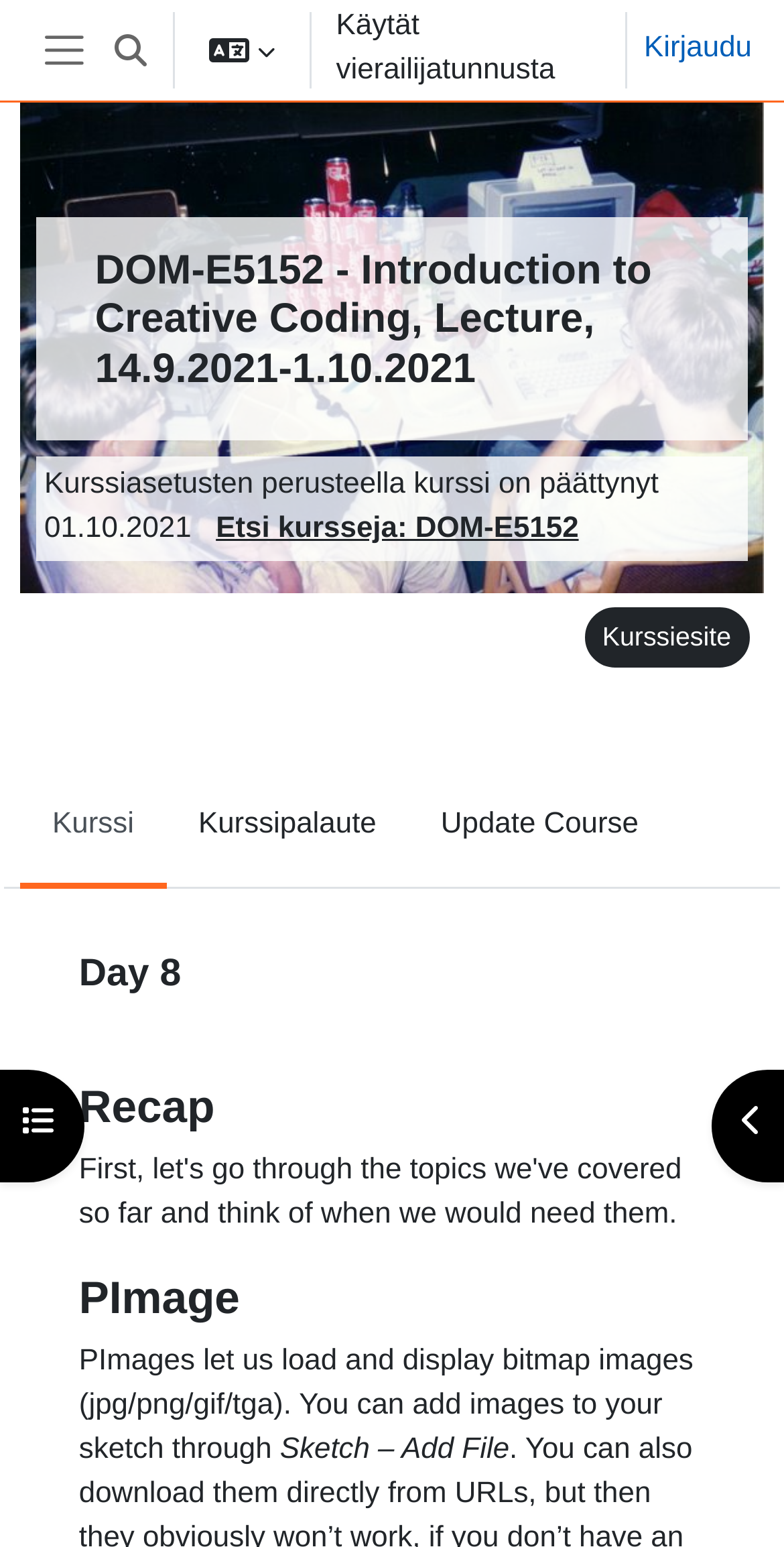Is the course still active?
Respond to the question with a well-detailed and thorough answer.

I found that the course is not active by reading the static text that says 'Kurssiasetusten perusteella kurssi on päättynyt 01.10.2021' which indicates that the course has ended on 01.10.2021.